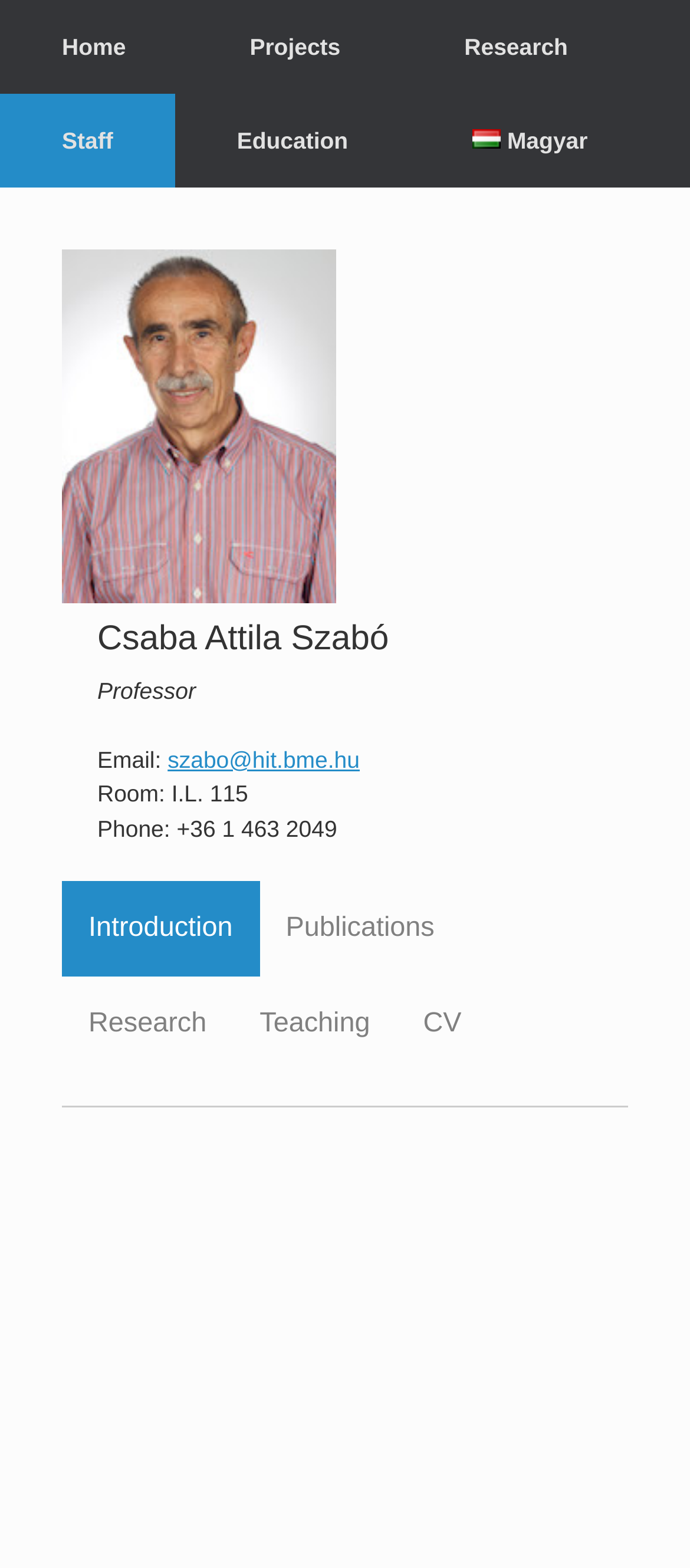Identify the bounding box coordinates of the region that needs to be clicked to carry out this instruction: "contact professor via email". Provide these coordinates as four float numbers ranging from 0 to 1, i.e., [left, top, right, bottom].

[0.243, 0.476, 0.521, 0.493]